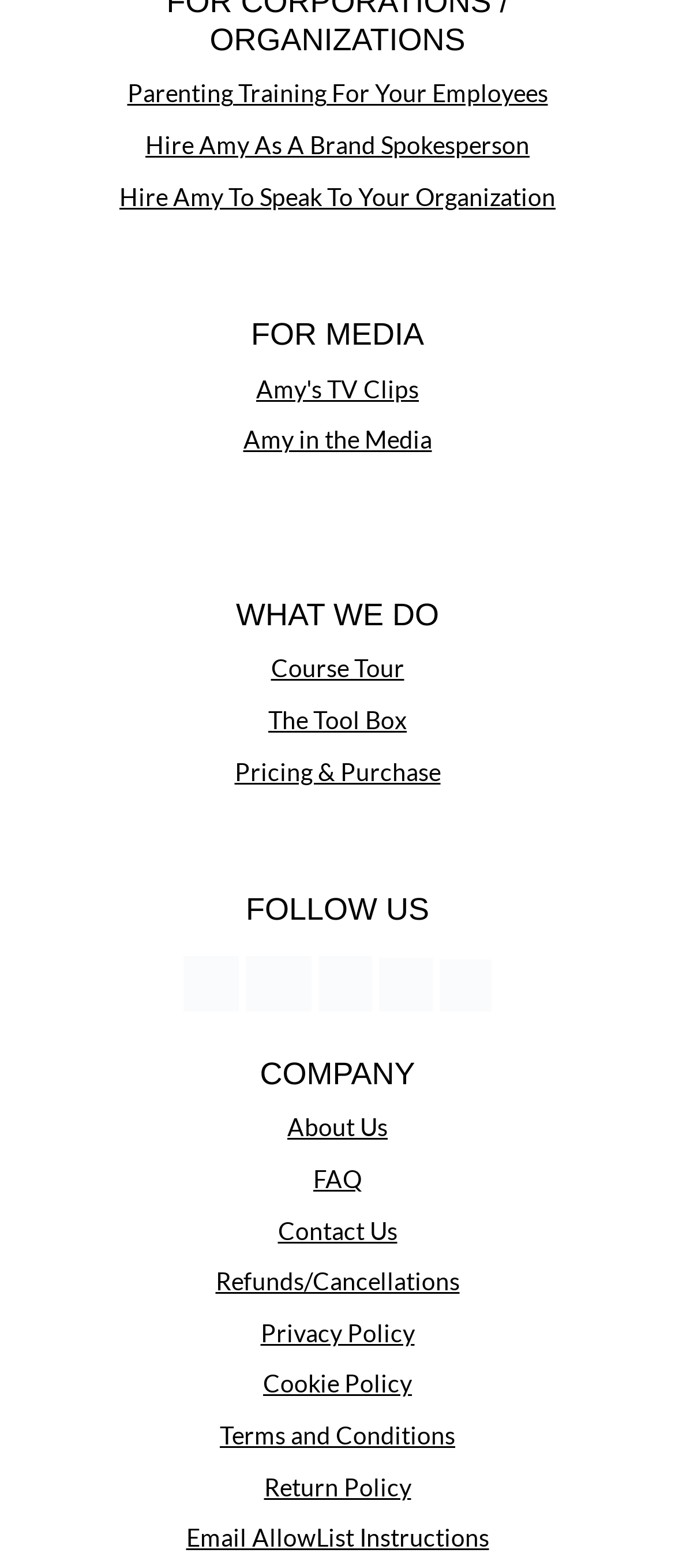What is the main topic of the 'FOR MEDIA' section?
Refer to the screenshot and respond with a concise word or phrase.

Amy's media appearances